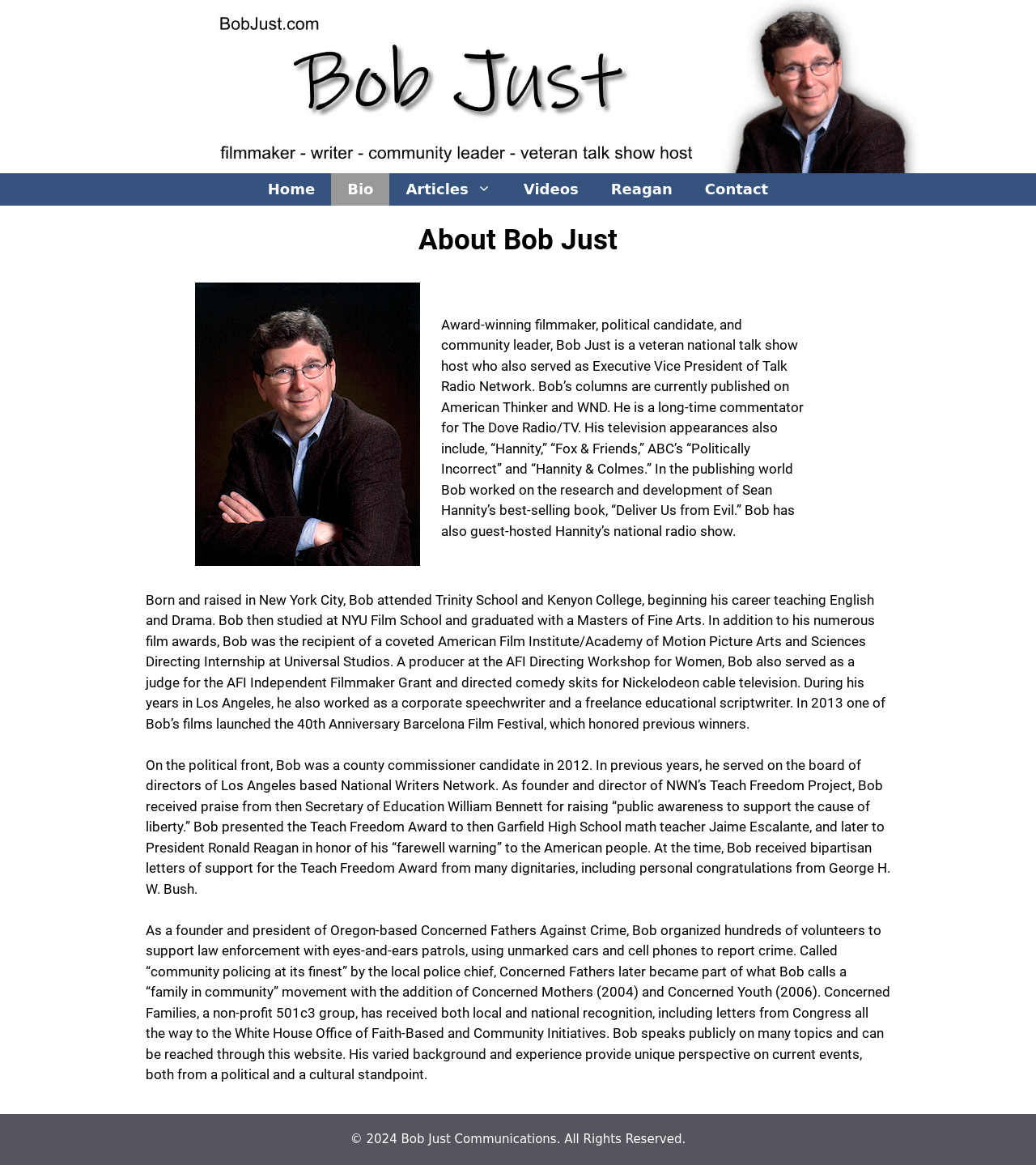Please answer the following question using a single word or phrase: What is the year mentioned in the webpage as the anniversary of a film festival?

2013